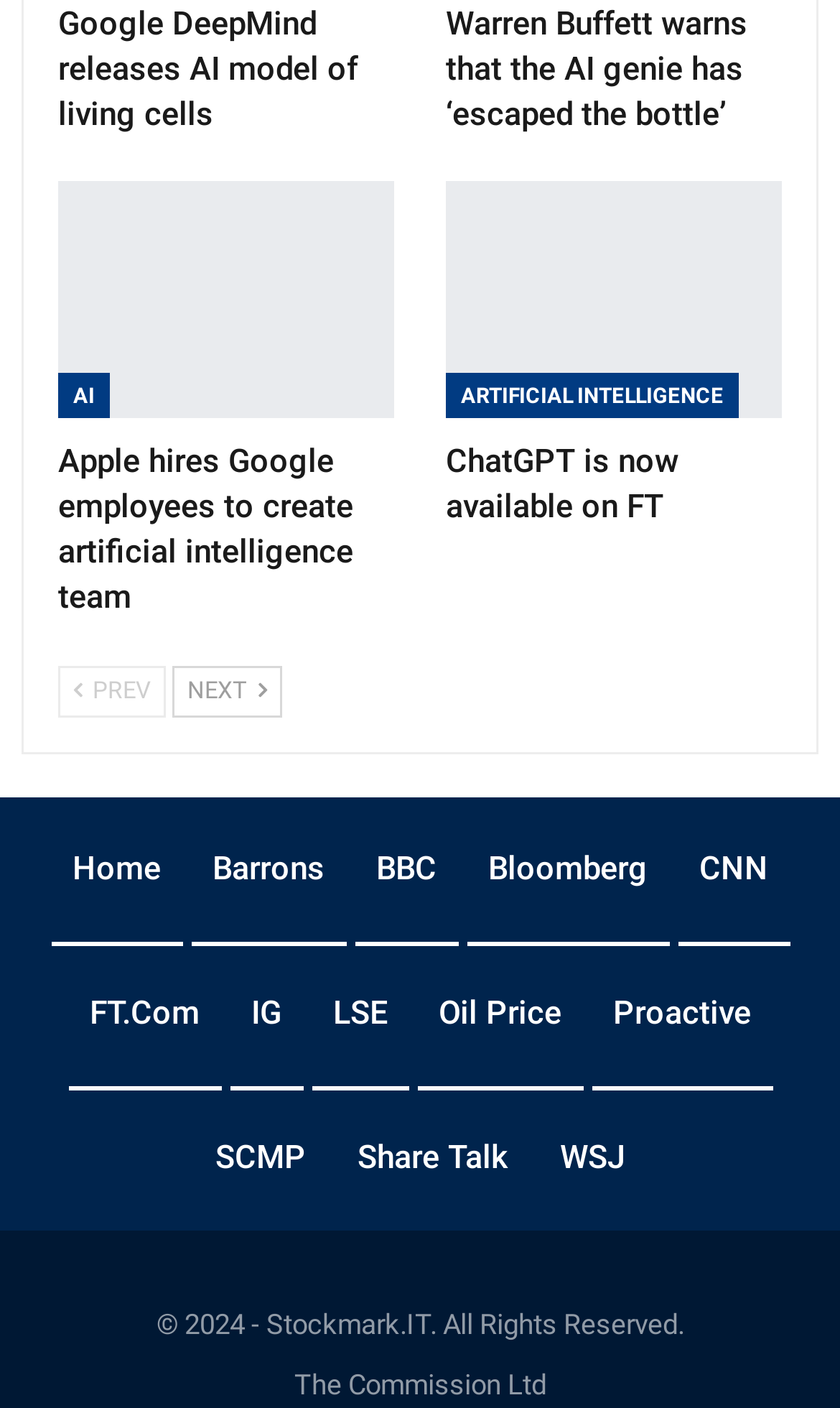Please find the bounding box coordinates for the clickable element needed to perform this instruction: "Visit Imprint page".

None